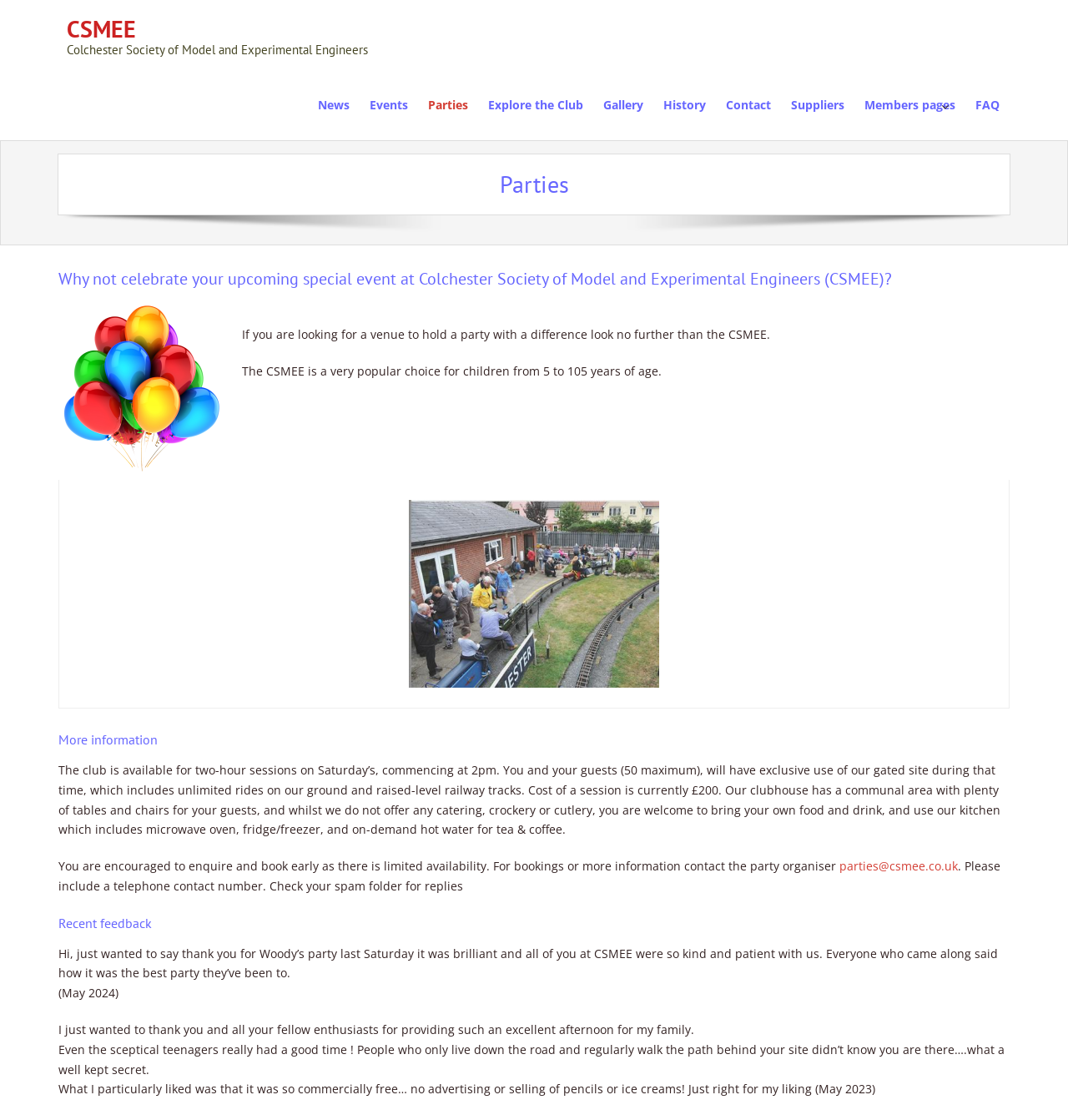Determine the bounding box coordinates of the clickable area required to perform the following instruction: "Click on the 'parties@csmee.co.uk' email link". The coordinates should be represented as four float numbers between 0 and 1: [left, top, right, bottom].

[0.786, 0.766, 0.897, 0.78]